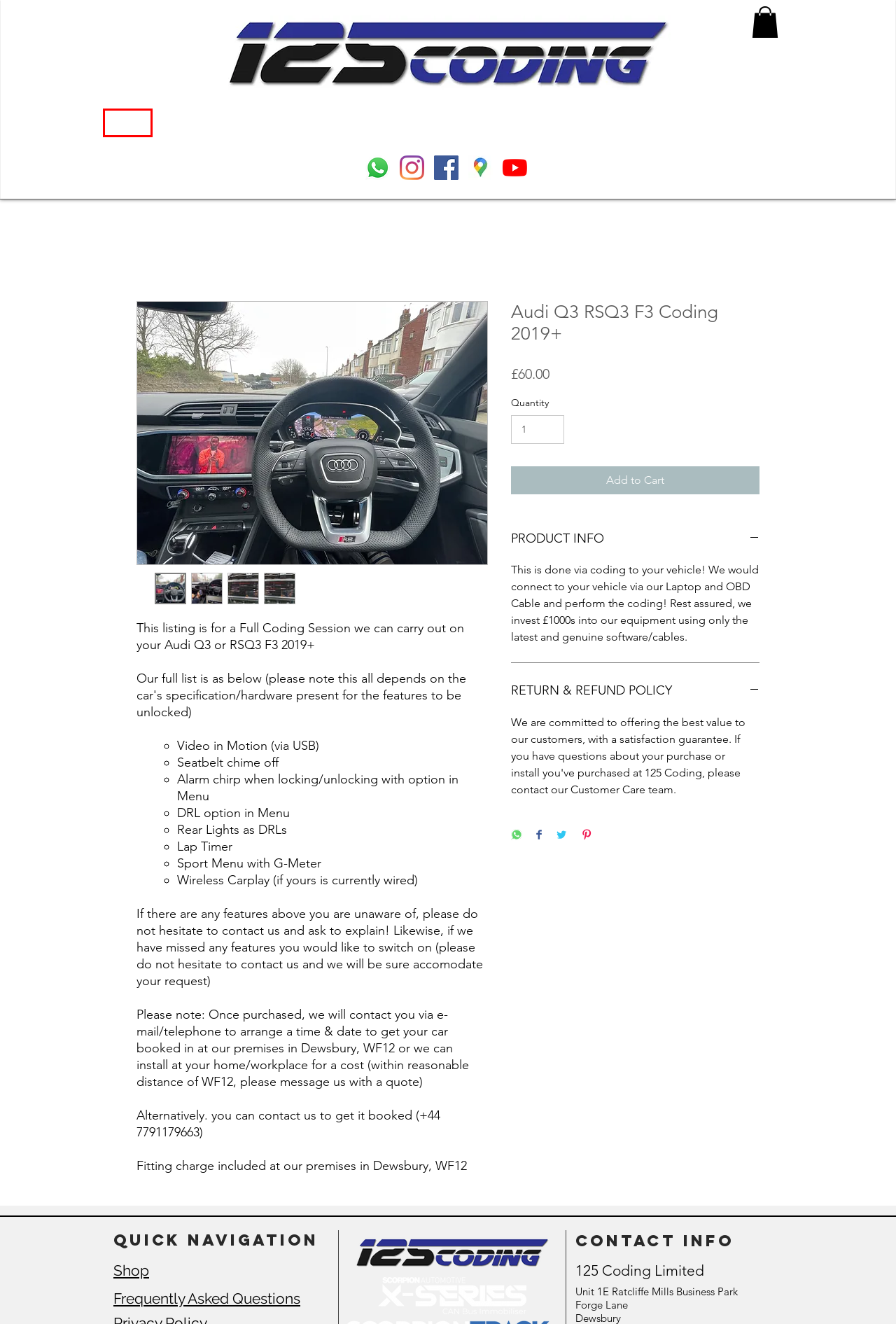You have a screenshot of a webpage with a red bounding box around a UI element. Determine which webpage description best matches the new webpage that results from clicking the element in the bounding box. Here are the candidates:
A. 125 Coding - Home to Vehicle Customization, West Yorkshire
B. FAQ's | 125 Coding
C. Dash Cameras | 125 Coding
D. Shop | 125 Coding
E. Reverse Cameras | 125 Coding
F. Entertainment Upgrades | 125 Coding
G. Vehicle Security | 125 Coding | West Yorkshire
H. Automotive Products for Various Models | 125 Coding

A